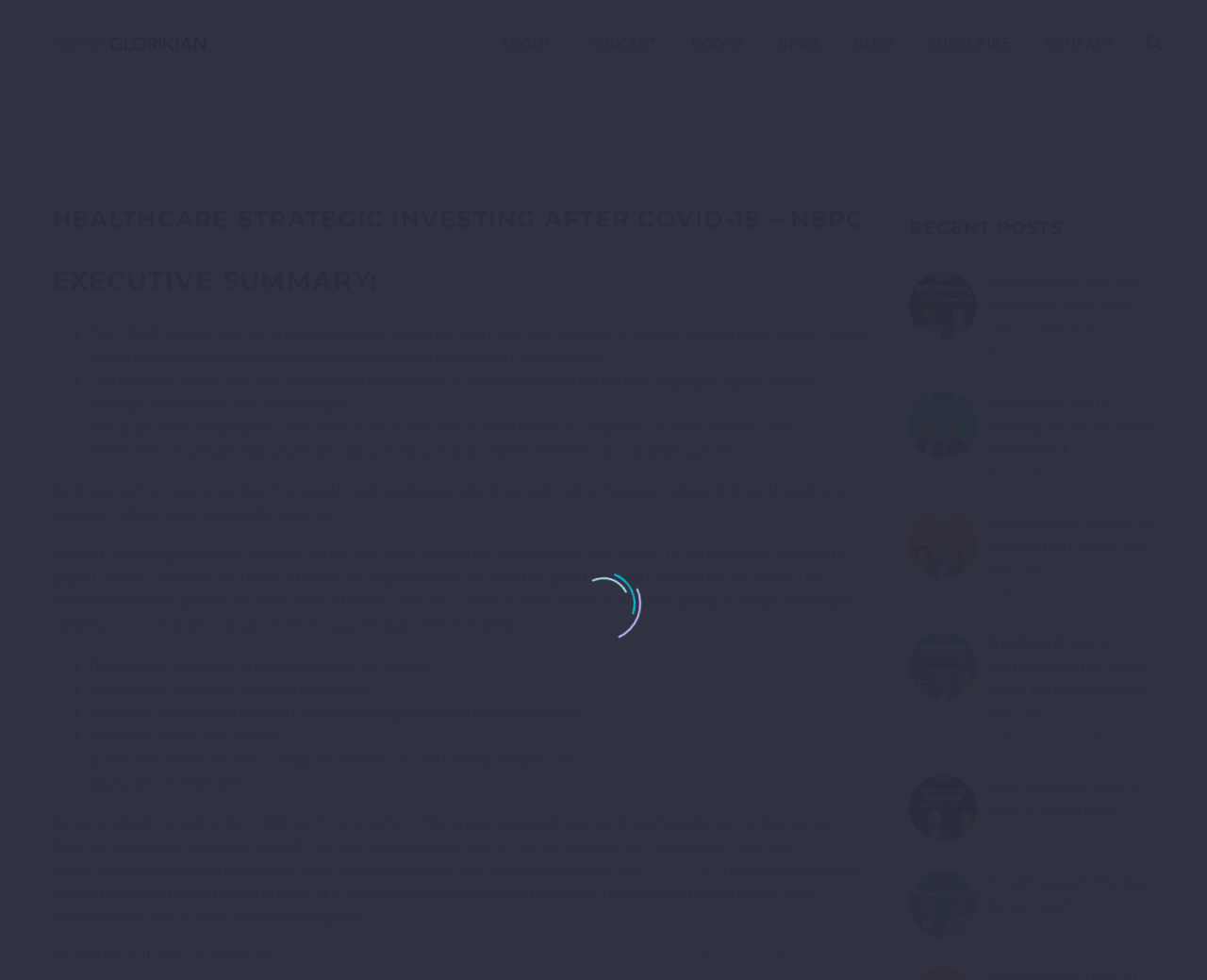Please pinpoint the bounding box coordinates for the region I should click to adhere to this instruction: "Click on ABOUT".

[0.403, 0.032, 0.47, 0.057]